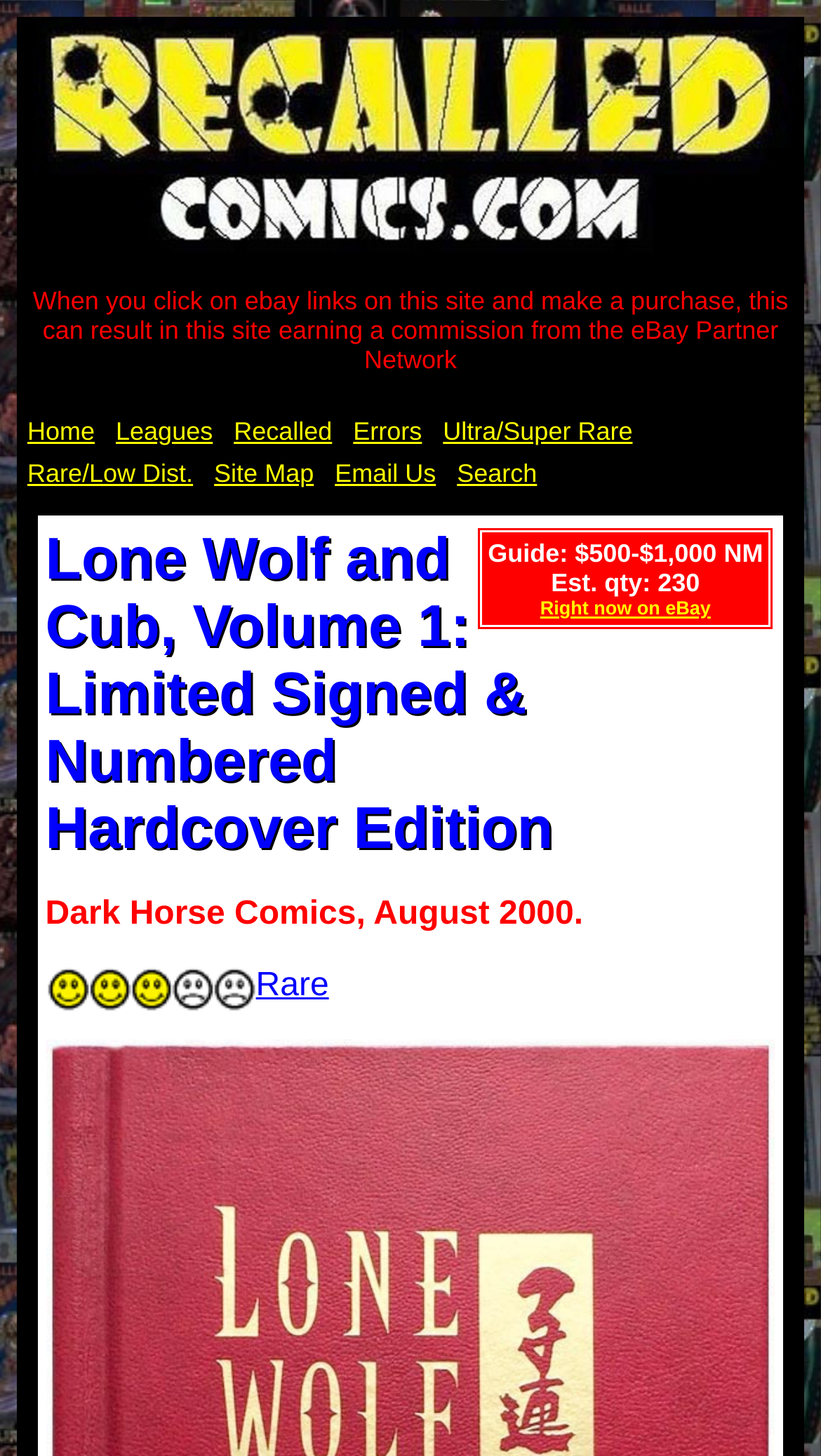Given the element description "Errors" in the screenshot, predict the bounding box coordinates of that UI element.

[0.417, 0.282, 0.527, 0.311]